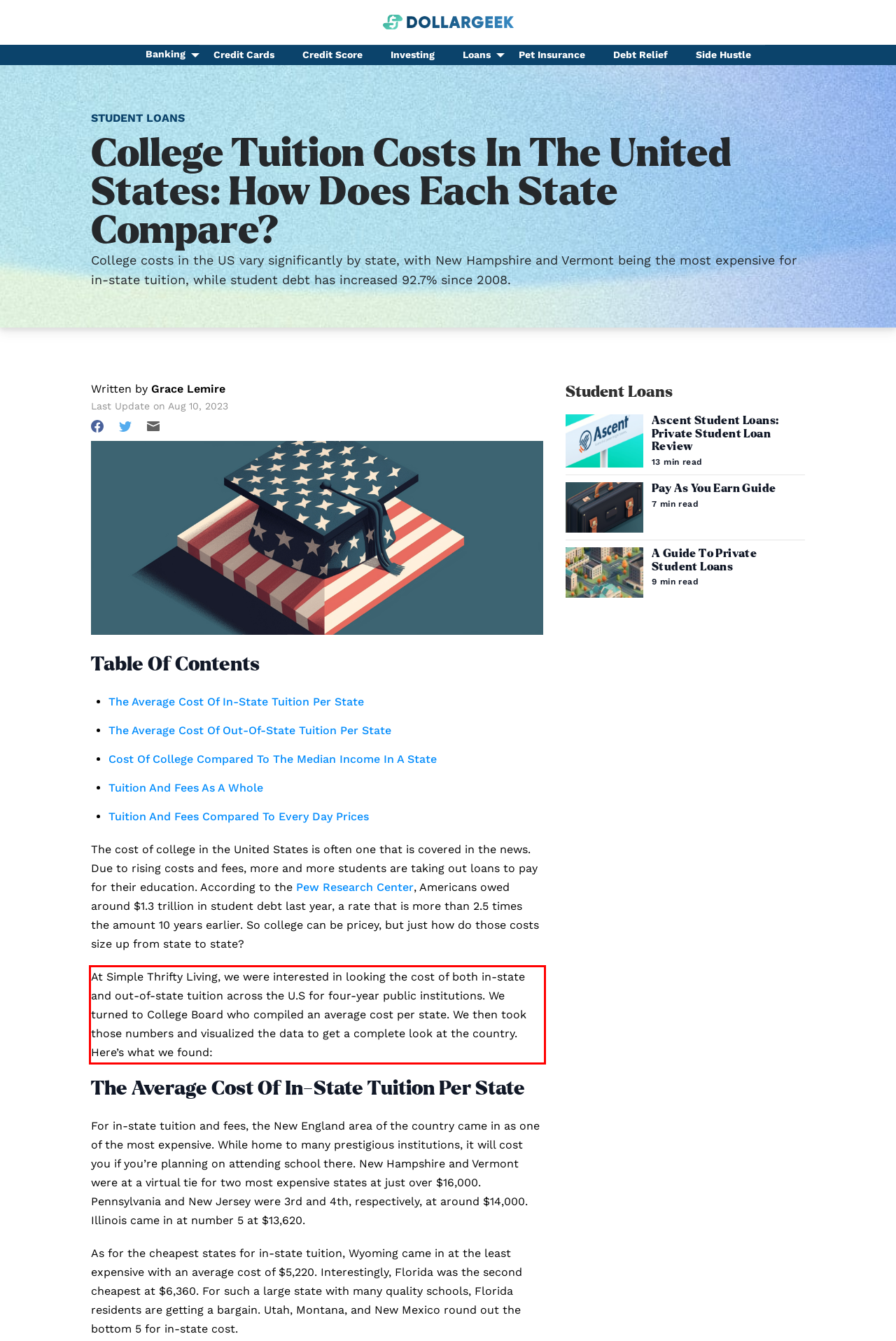Perform OCR on the text inside the red-bordered box in the provided screenshot and output the content.

At Simple Thrifty Living, we were interested in looking the cost of both in-state and out-of-state tuition across the U.S for four-year public institutions. We turned to College Board who compiled an average cost per state. We then took those numbers and visualized the data to get a complete look at the country. Here’s what we found: